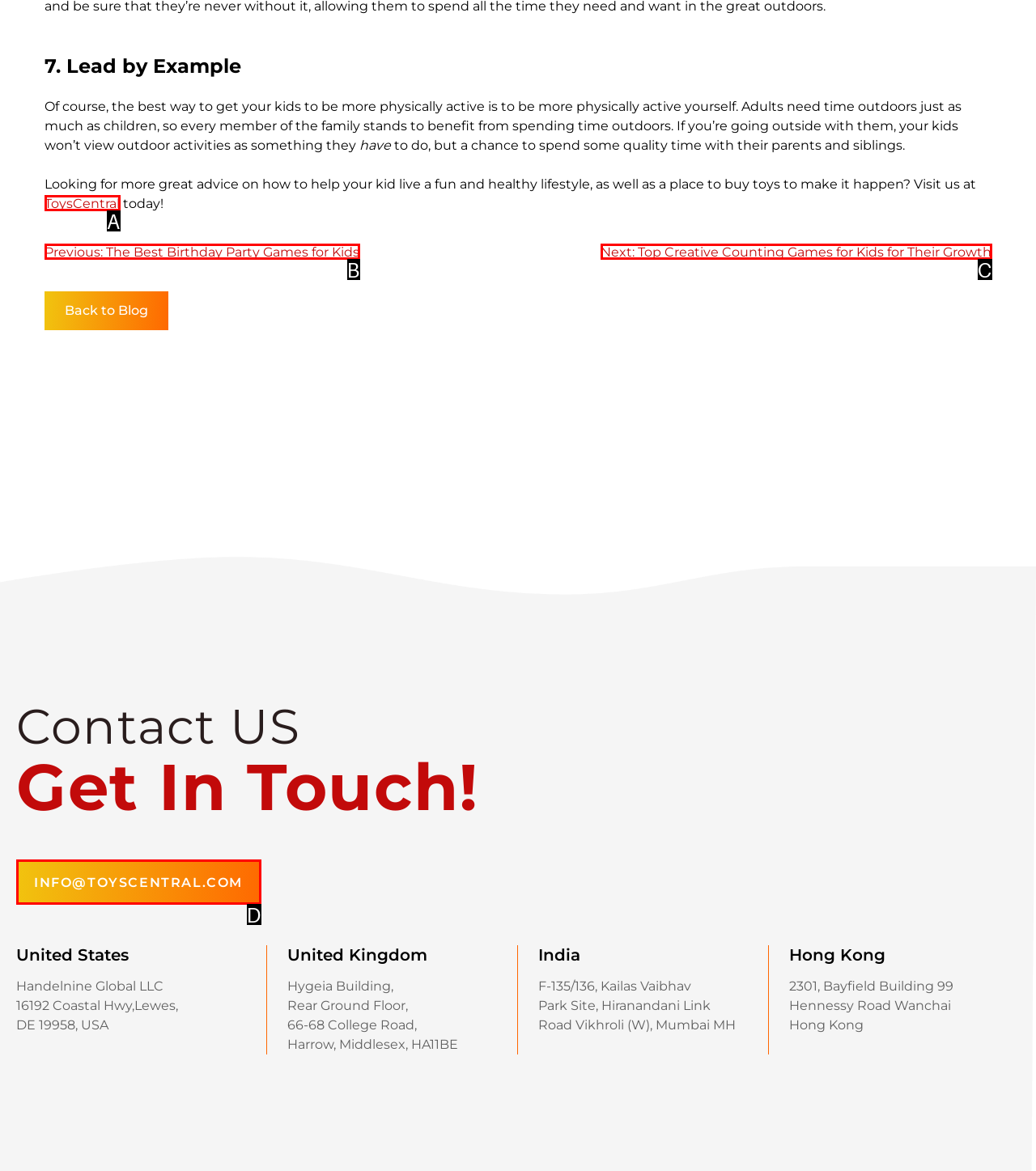Select the letter of the HTML element that best fits the description: ToysCentral
Answer with the corresponding letter from the provided choices.

A